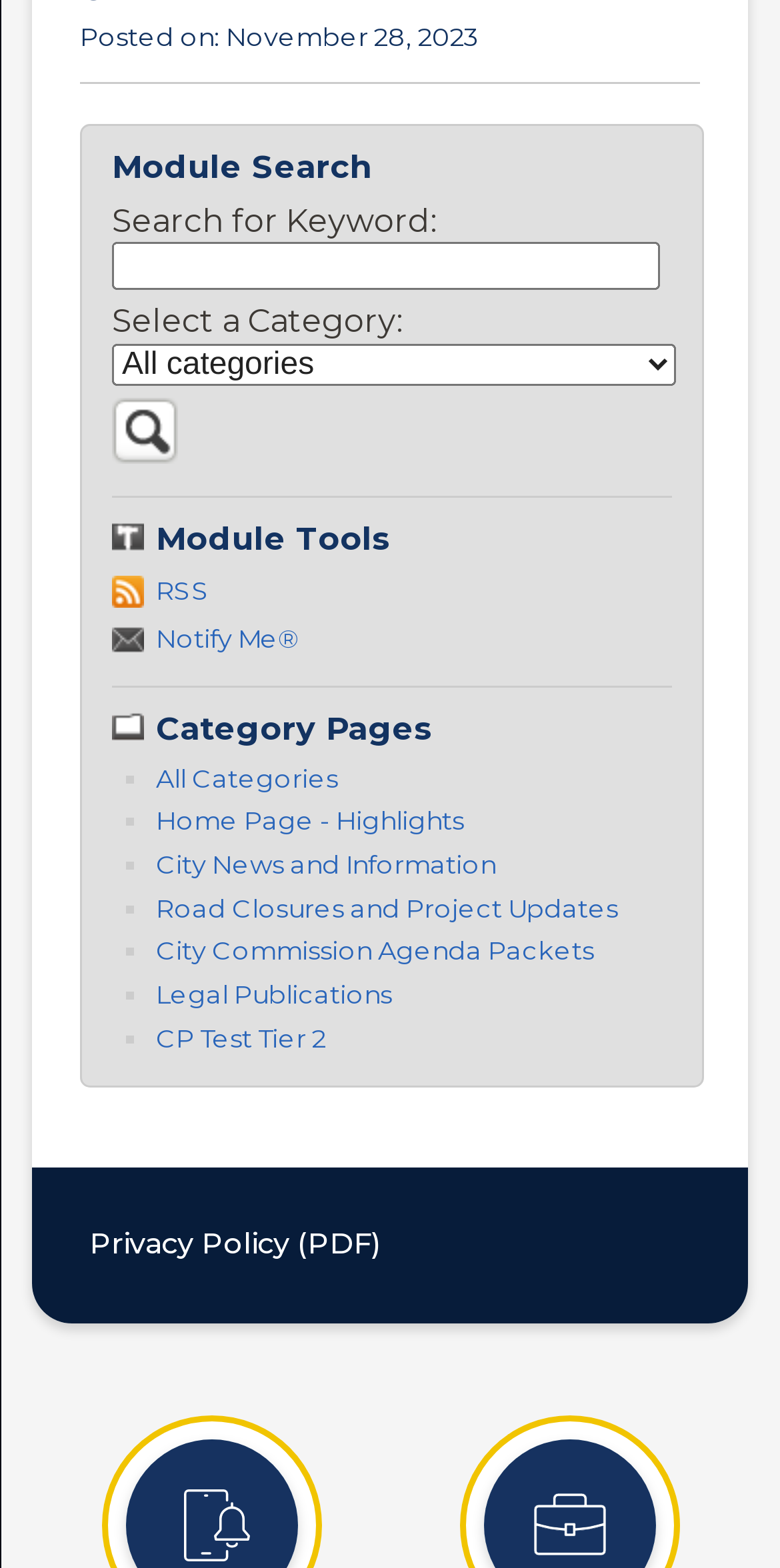Respond with a single word or phrase:
What is the date of the posted news?

November 28, 2023